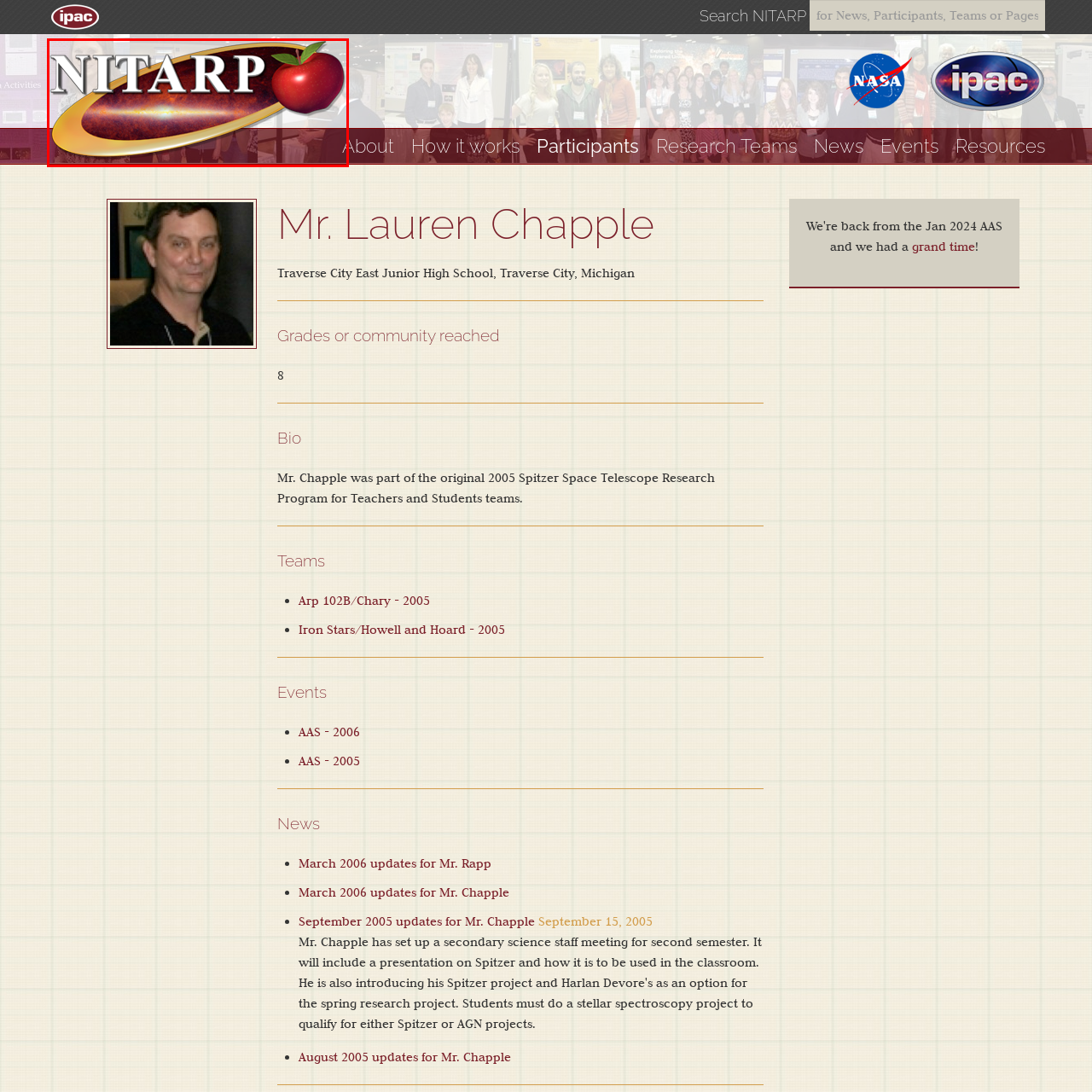Concentrate on the image bordered by the red line and give a one-word or short phrase answer to the following question:
What is the focus of the NITARP program?

Astronomy and education